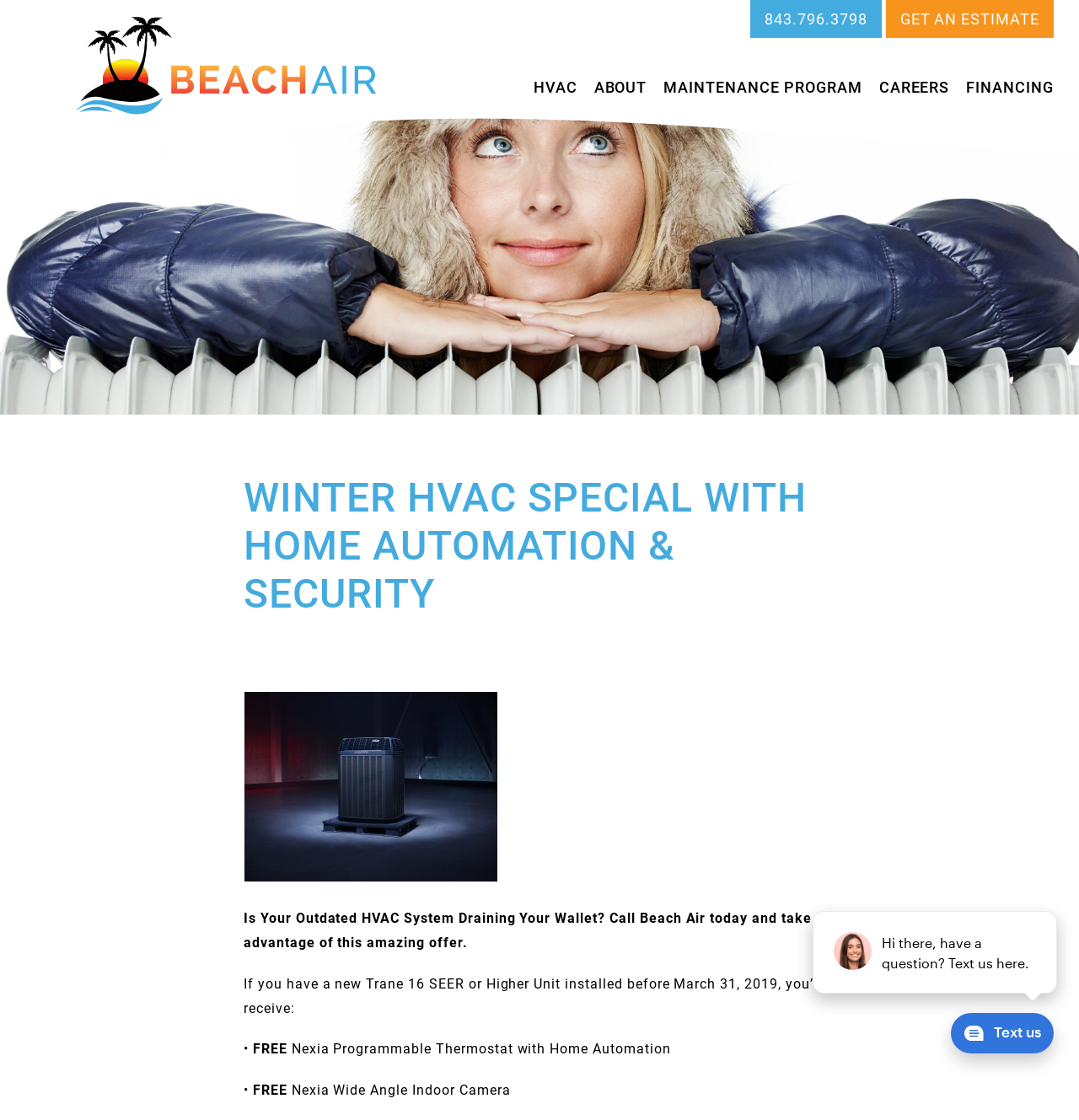Determine the bounding box coordinates of the clickable region to follow the instruction: "Call the phone number".

[0.695, 0.0, 0.817, 0.034]